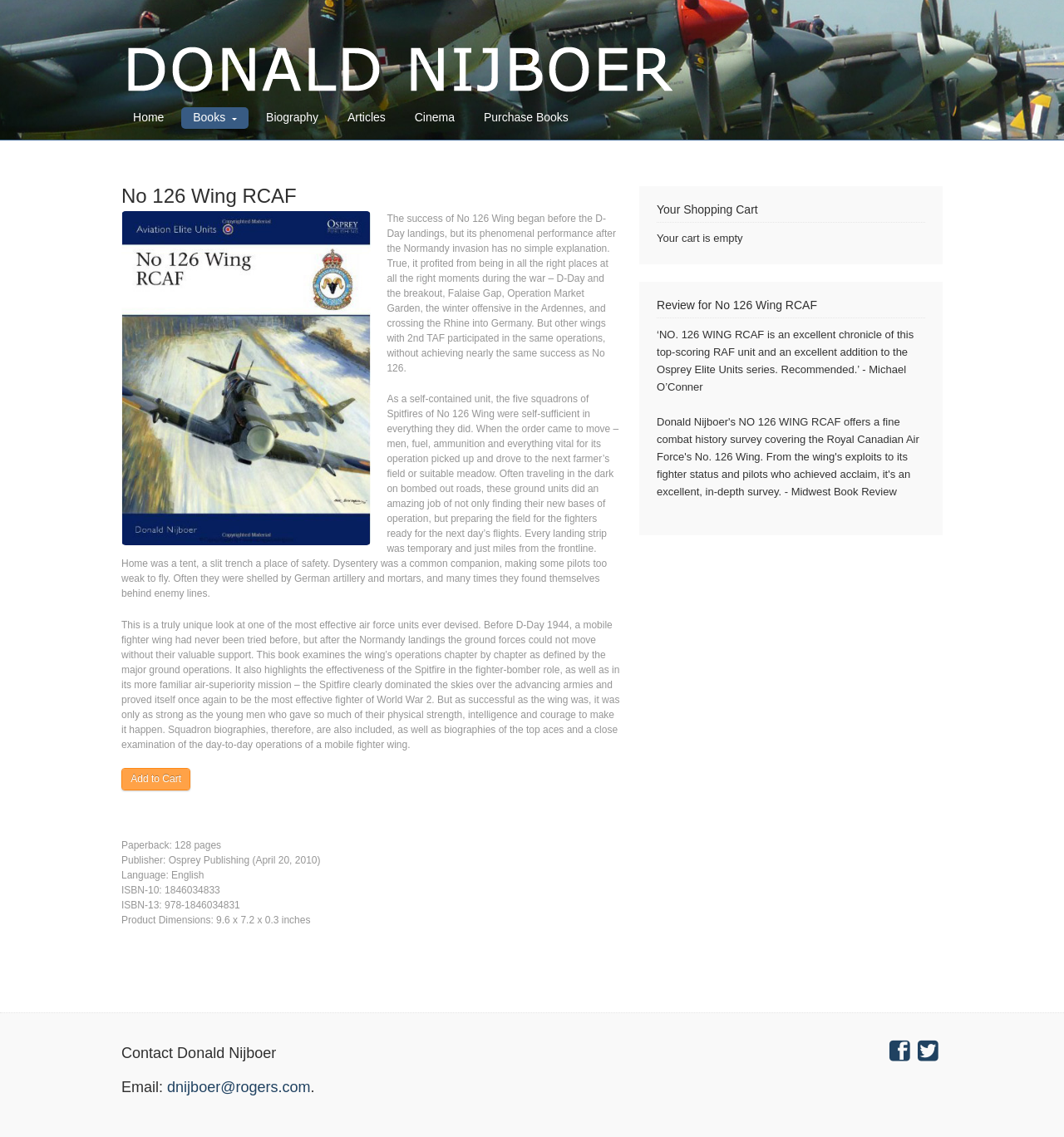Answer the question with a brief word or phrase:
What is the name of the author?

Donald Nijboer